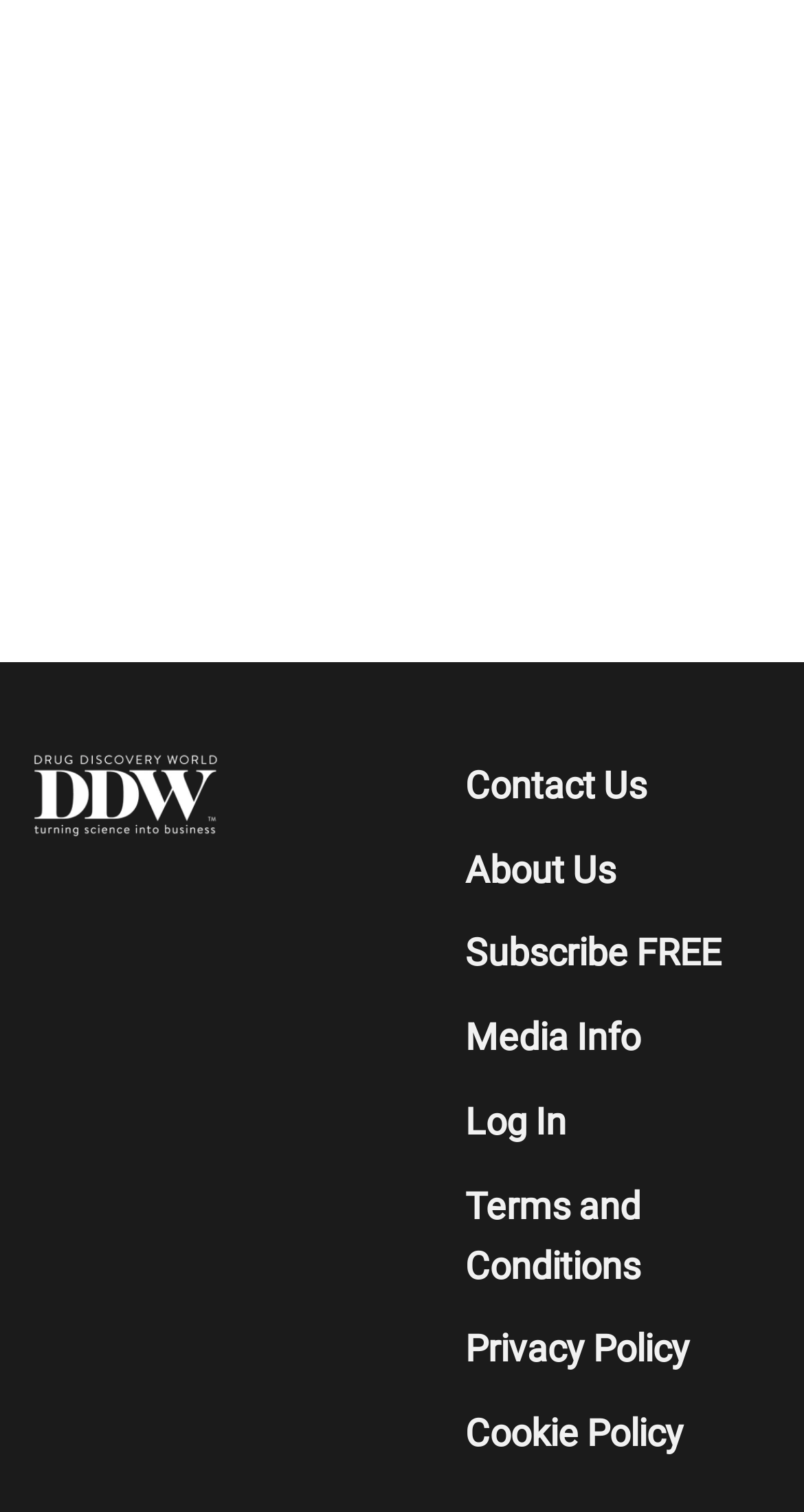Find the bounding box coordinates of the element to click in order to complete this instruction: "View terms and conditions". The bounding box coordinates must be four float numbers between 0 and 1, denoted as [left, top, right, bottom].

[0.578, 0.77, 0.975, 0.865]